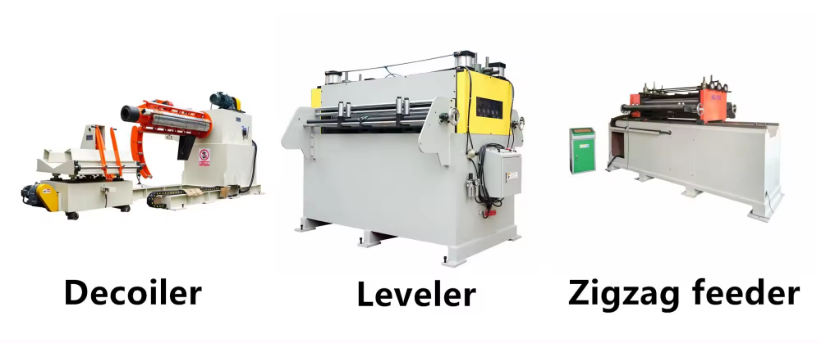Can you give a detailed response to the following question using the information from the image? What does the zigzag feeder facilitate?

The zigzag feeder, located on the right, facilitates the automated feeding of metal strips into machines, enhancing production efficiency and optimizing workflow in manufacturing processes.